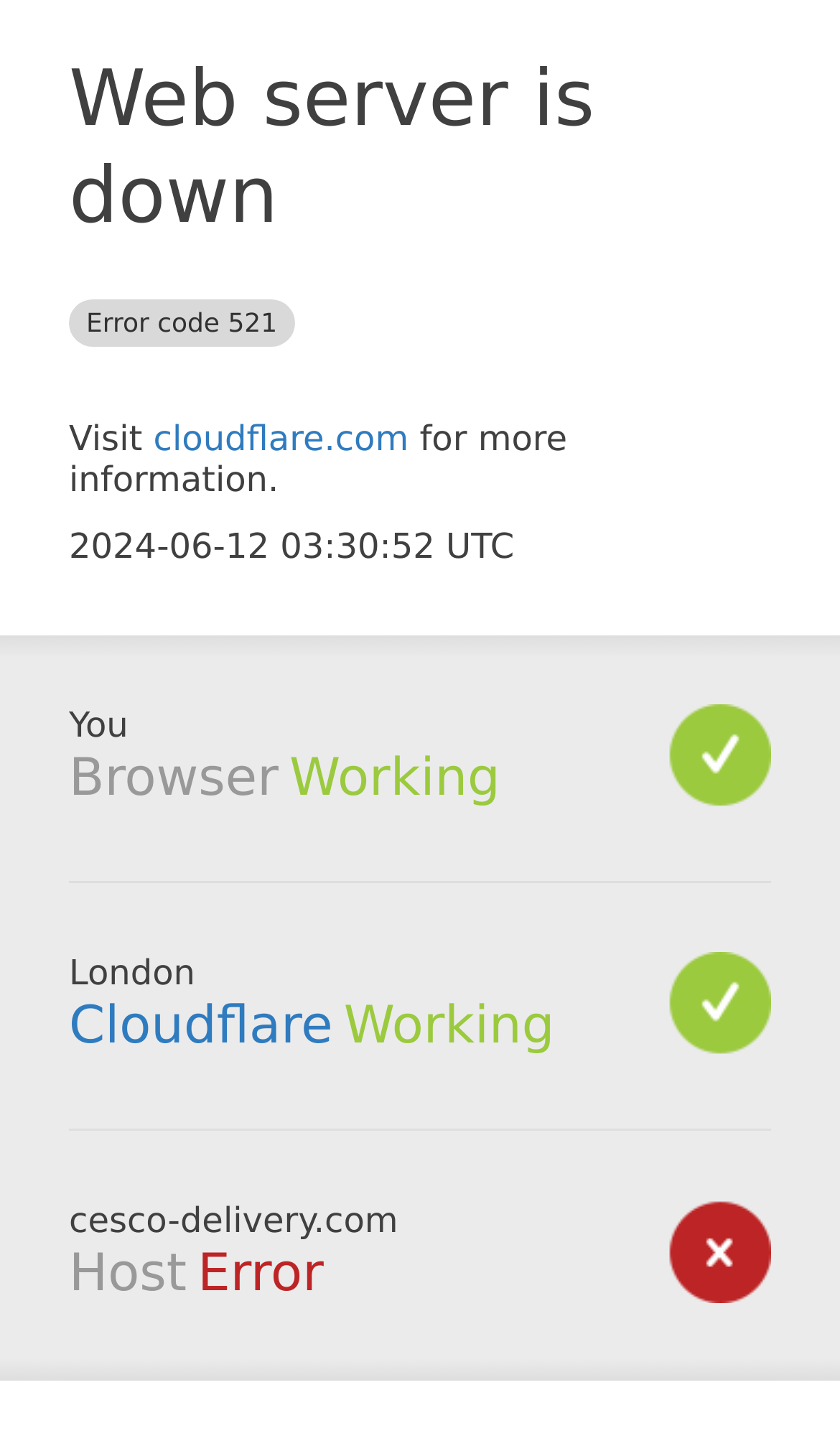Give a concise answer of one word or phrase to the question: 
What is the error code?

521